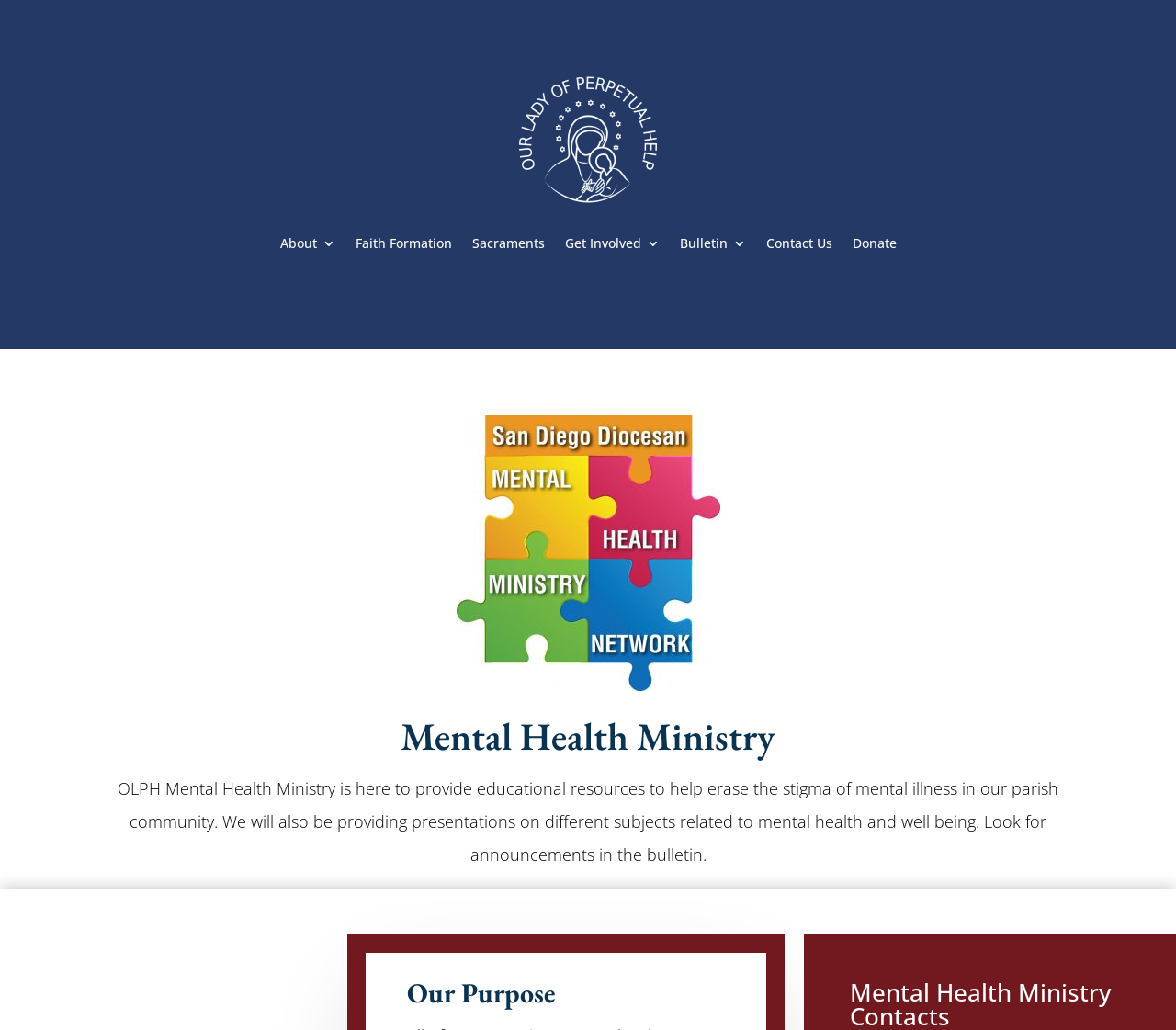What is the topic of the presentations provided by the ministry?
Can you give a detailed and elaborate answer to the question?

The webpage states that the ministry will also be providing presentations on different subjects related to mental health and well being, which implies that the topic of the presentations is related to mental health and well being.